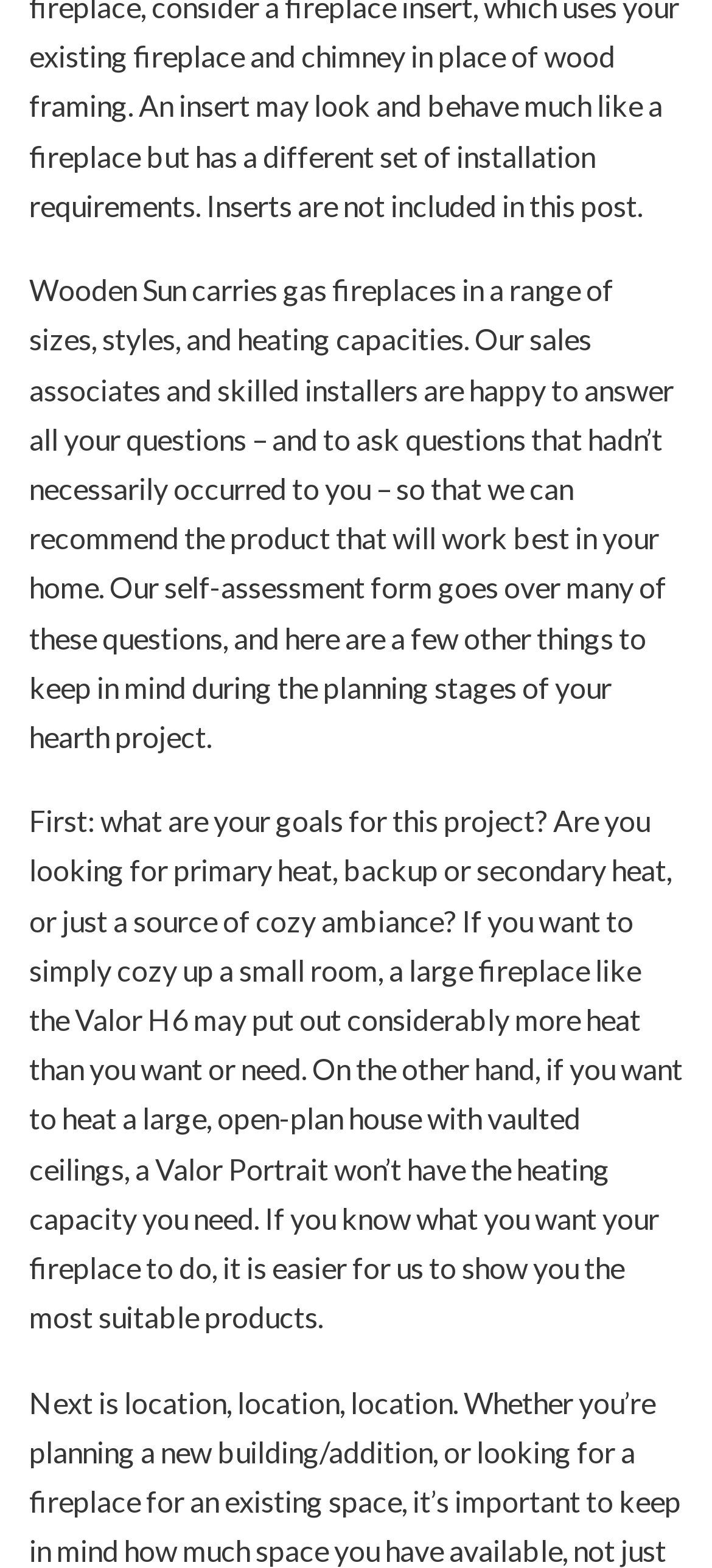What type of house may require a fireplace with high heating capacity?
Answer the question in as much detail as possible.

The webpage mentions that if you want to heat a large, open-plan house with vaulted ceilings, a fireplace like the Valor Portrait won’t have the heating capacity you need, indicating that large, open-plan houses require fireplaces with high heating capacity.